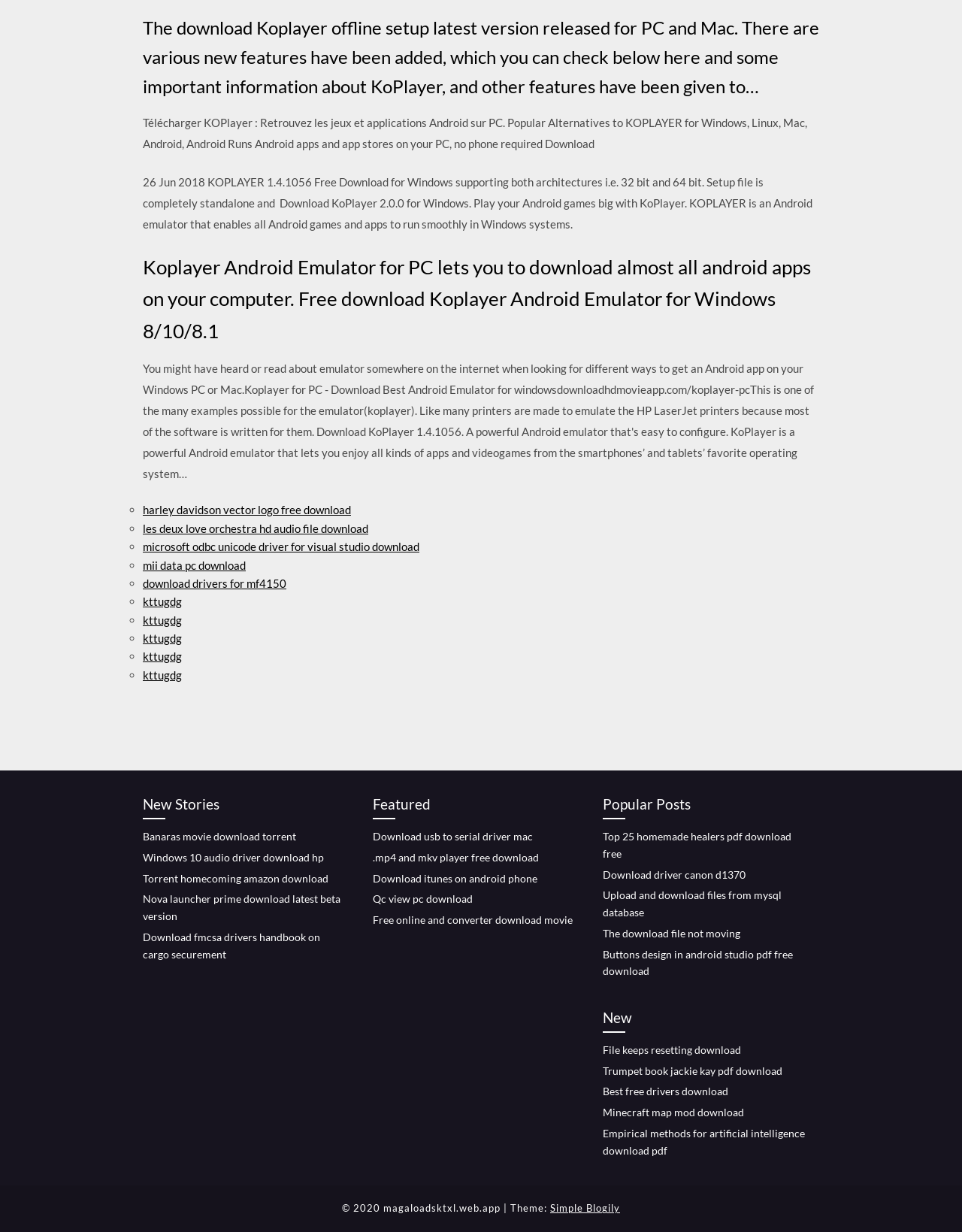Find the bounding box coordinates for the UI element whose description is: "Simple Blogily". The coordinates should be four float numbers between 0 and 1, in the format [left, top, right, bottom].

[0.572, 0.976, 0.645, 0.986]